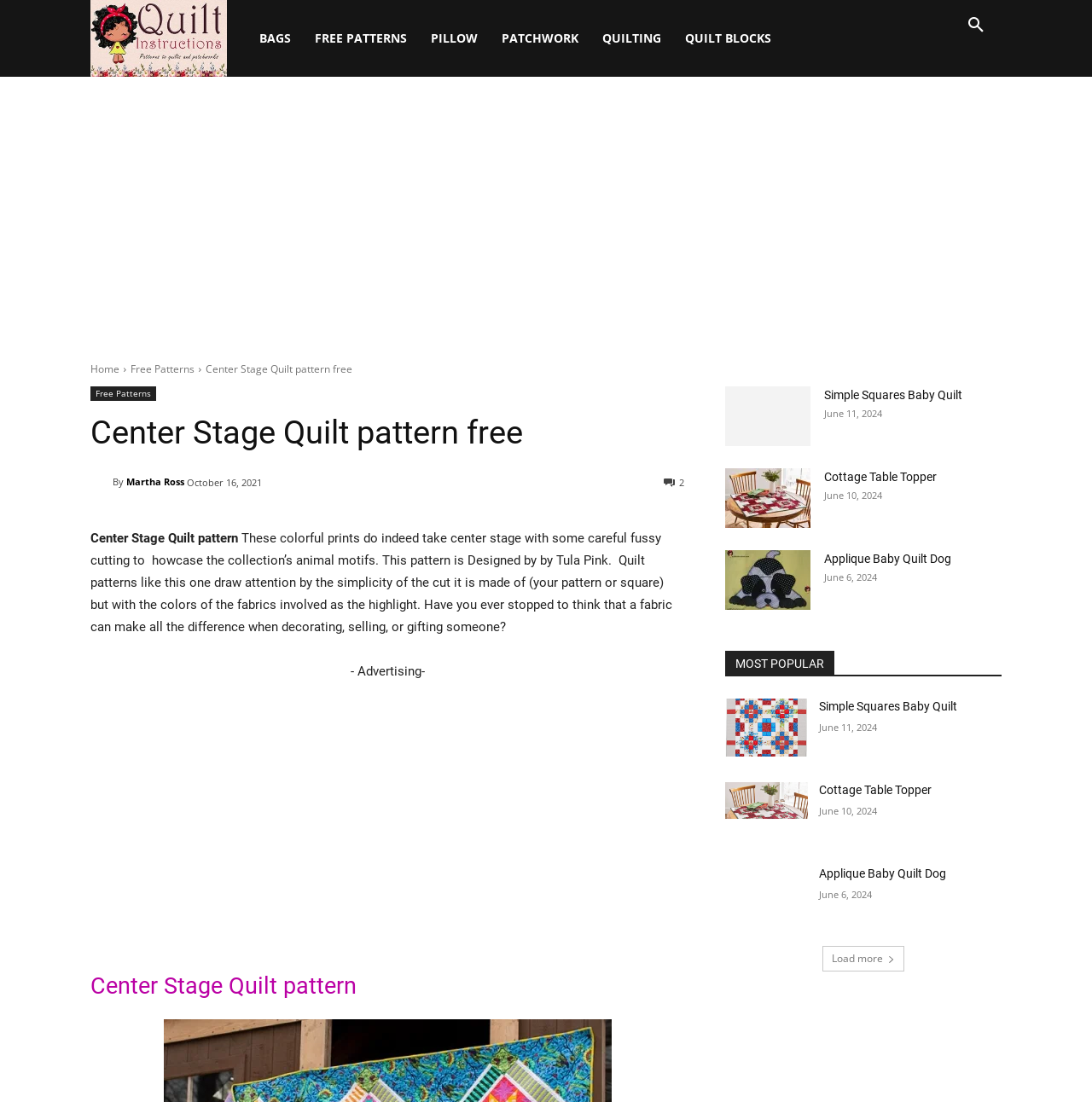What is the category of the 'Simple Squares Baby Quilt'?
Refer to the screenshot and answer in one word or phrase.

Baby Quilt